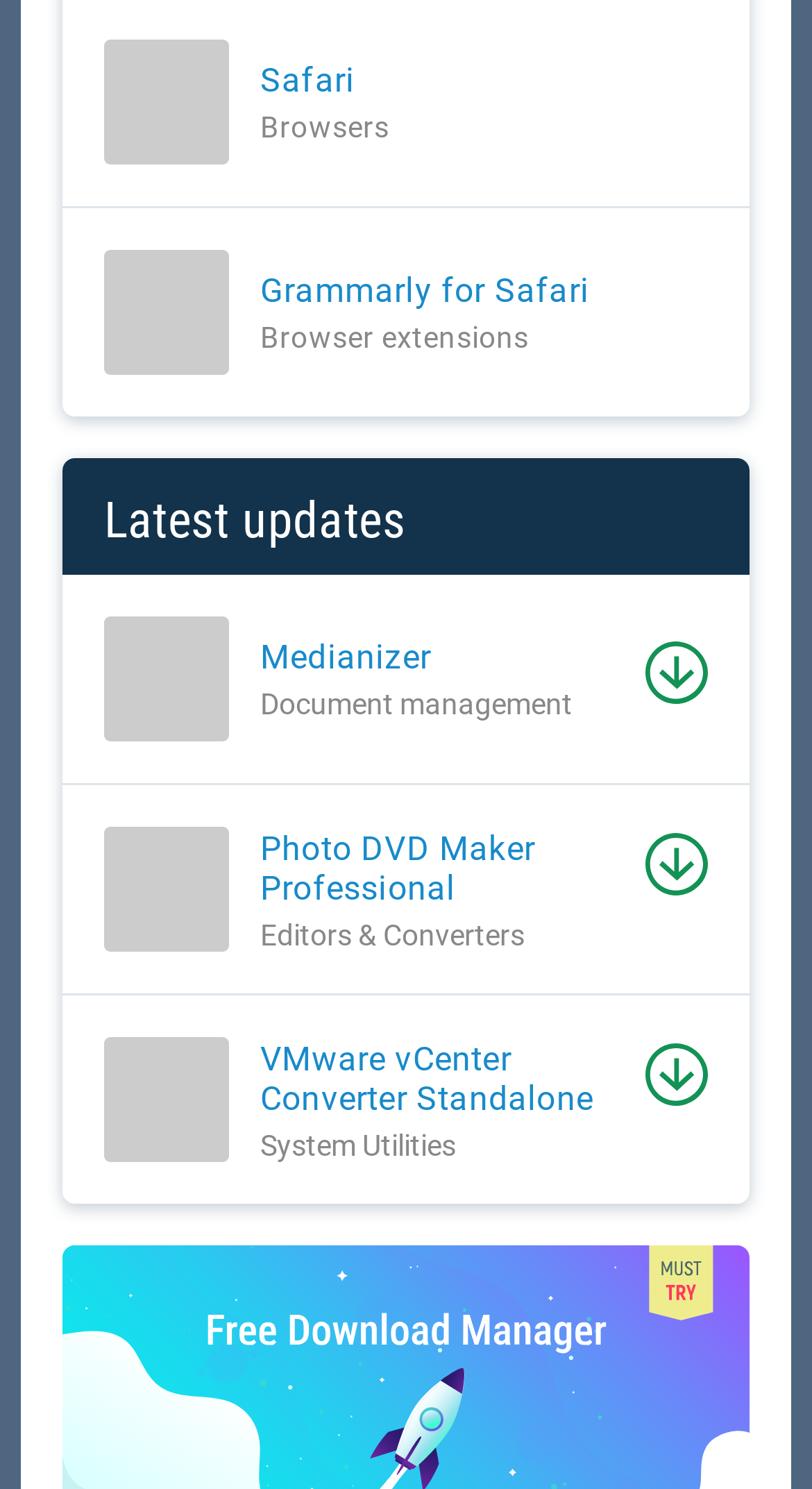Please find the bounding box coordinates of the element's region to be clicked to carry out this instruction: "Learn about VMware vCenter Converter Standalone".

[0.321, 0.697, 0.764, 0.75]